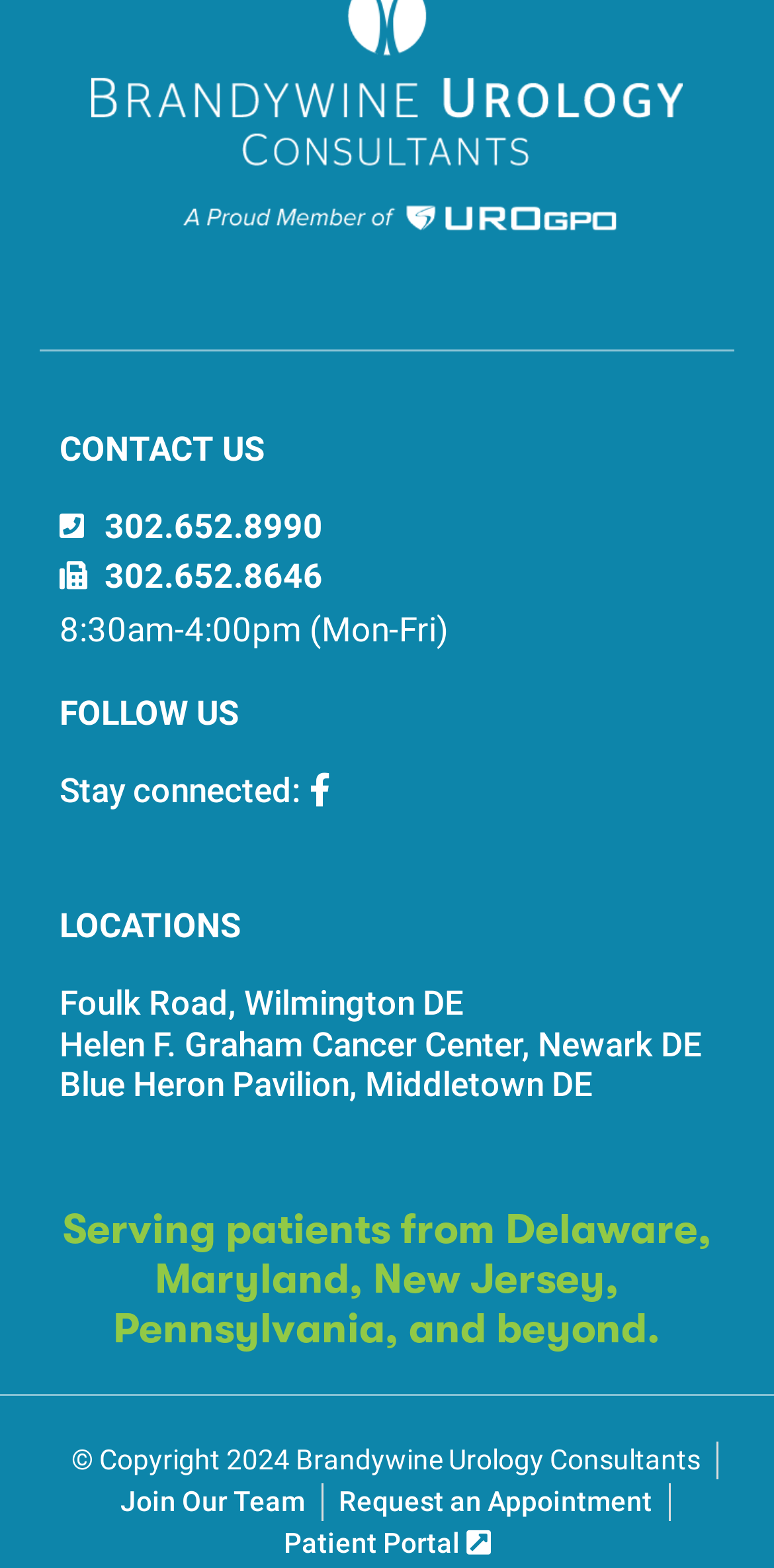What is the copyright year of the webpage?
Please give a detailed answer to the question using the information shown in the image.

The copyright year can be found at the bottom of the webpage, which is a StaticText element that displays the copyright information as '© Copyright 2024 Brandywine Urology Consultants'.